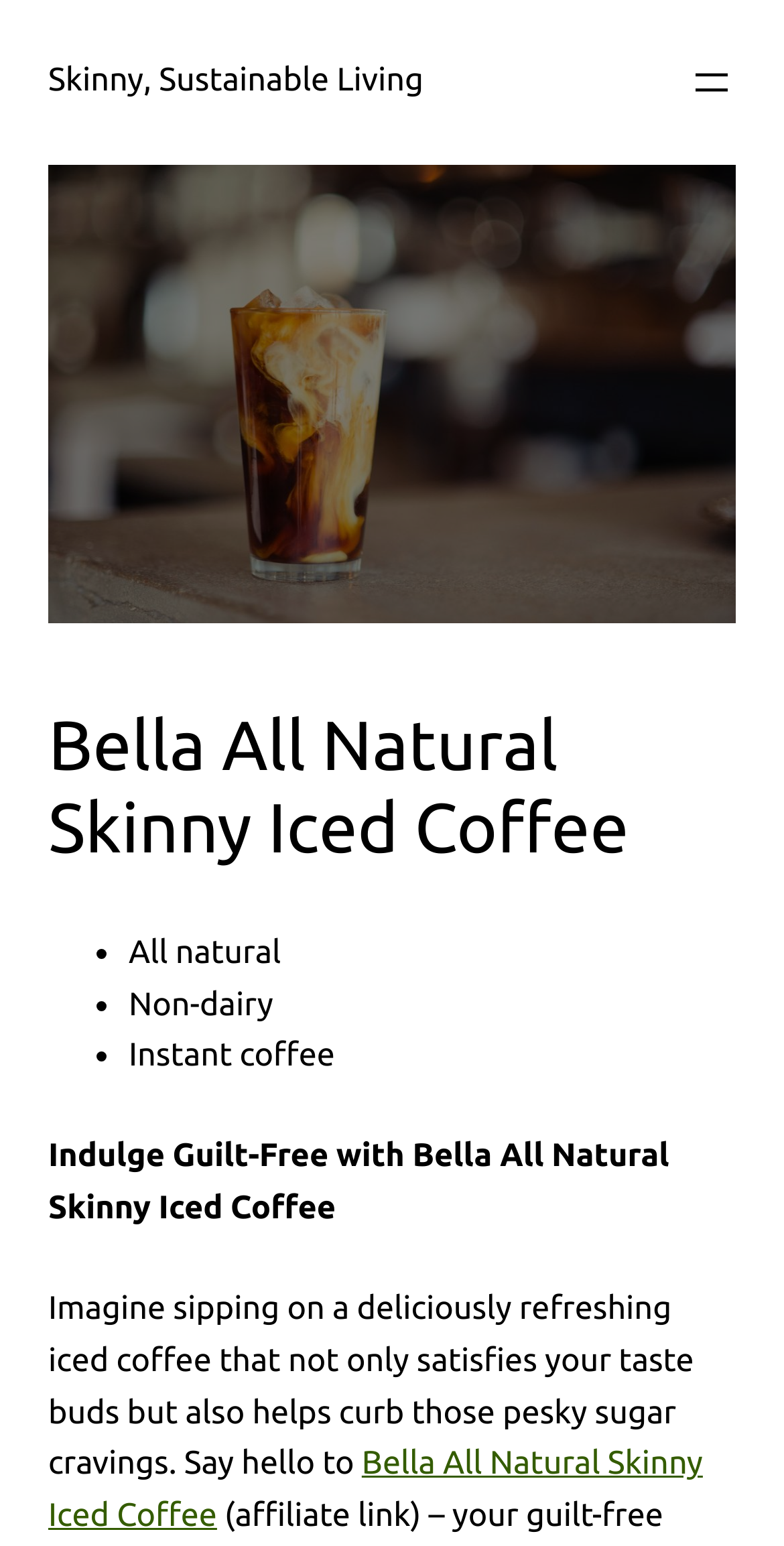Please determine the bounding box coordinates, formatted as (top-left x, top-left y, bottom-right x, bottom-right y), with all values as floating point numbers between 0 and 1. Identify the bounding box of the region described as: Skinny, Sustainable Living

[0.062, 0.041, 0.54, 0.064]